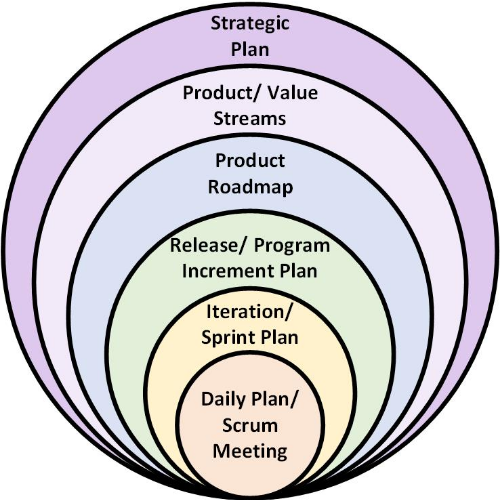What is the focus of the 'Release/Program Increment Plan'?
Based on the screenshot, provide a one-word or short-phrase response.

Execution of roadmap